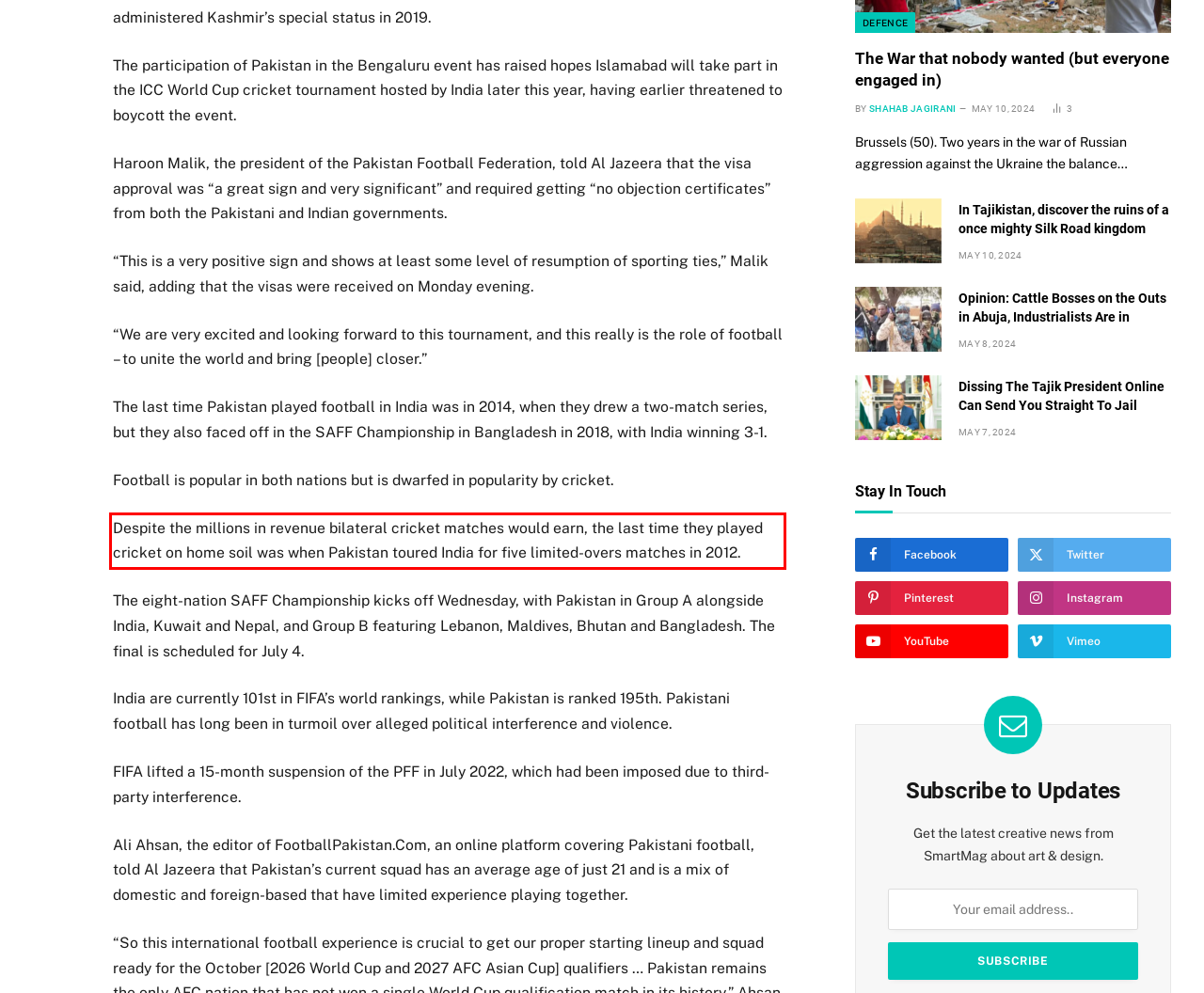Analyze the red bounding box in the provided webpage screenshot and generate the text content contained within.

Despite the millions in revenue bilateral cricket matches would earn, the last time they played cricket on home soil was when Pakistan toured India for five limited-overs matches in 2012.